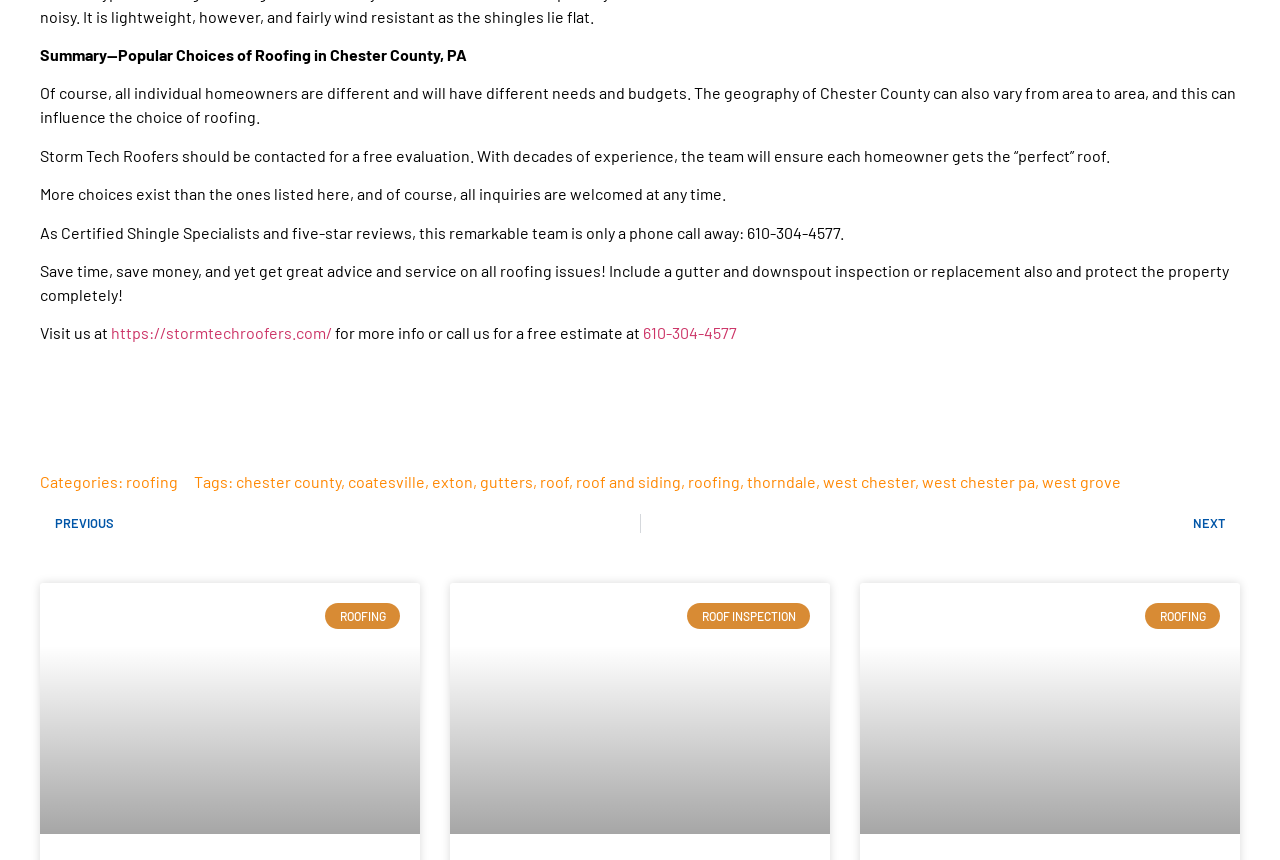Indicate the bounding box coordinates of the element that must be clicked to execute the instruction: "Learn more about roofing". The coordinates should be given as four float numbers between 0 and 1, i.e., [left, top, right, bottom].

[0.098, 0.548, 0.139, 0.571]